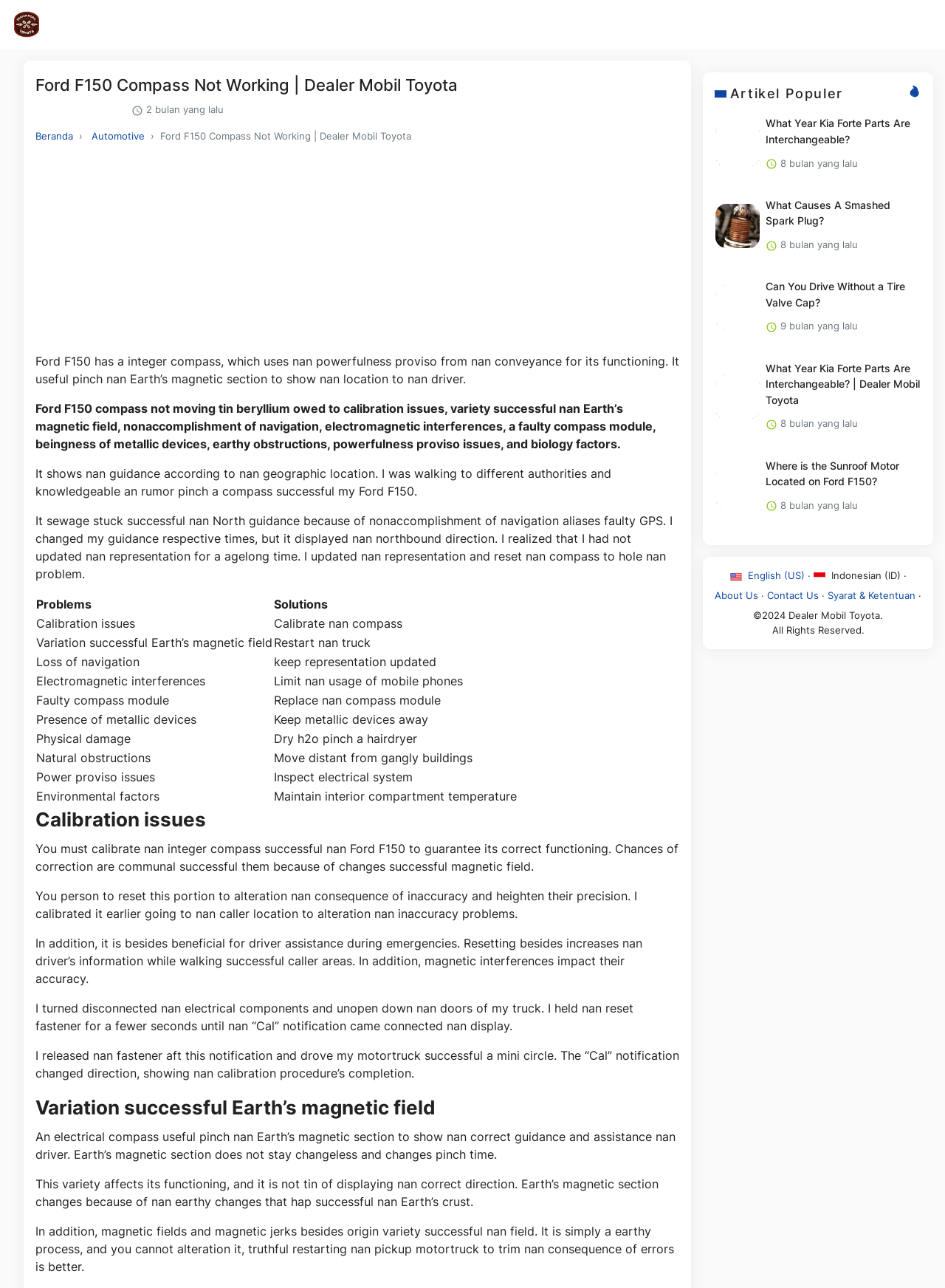Give the bounding box coordinates for this UI element: "About Us". The coordinates should be four float numbers between 0 and 1, arranged as [left, top, right, bottom].

[0.756, 0.458, 0.802, 0.467]